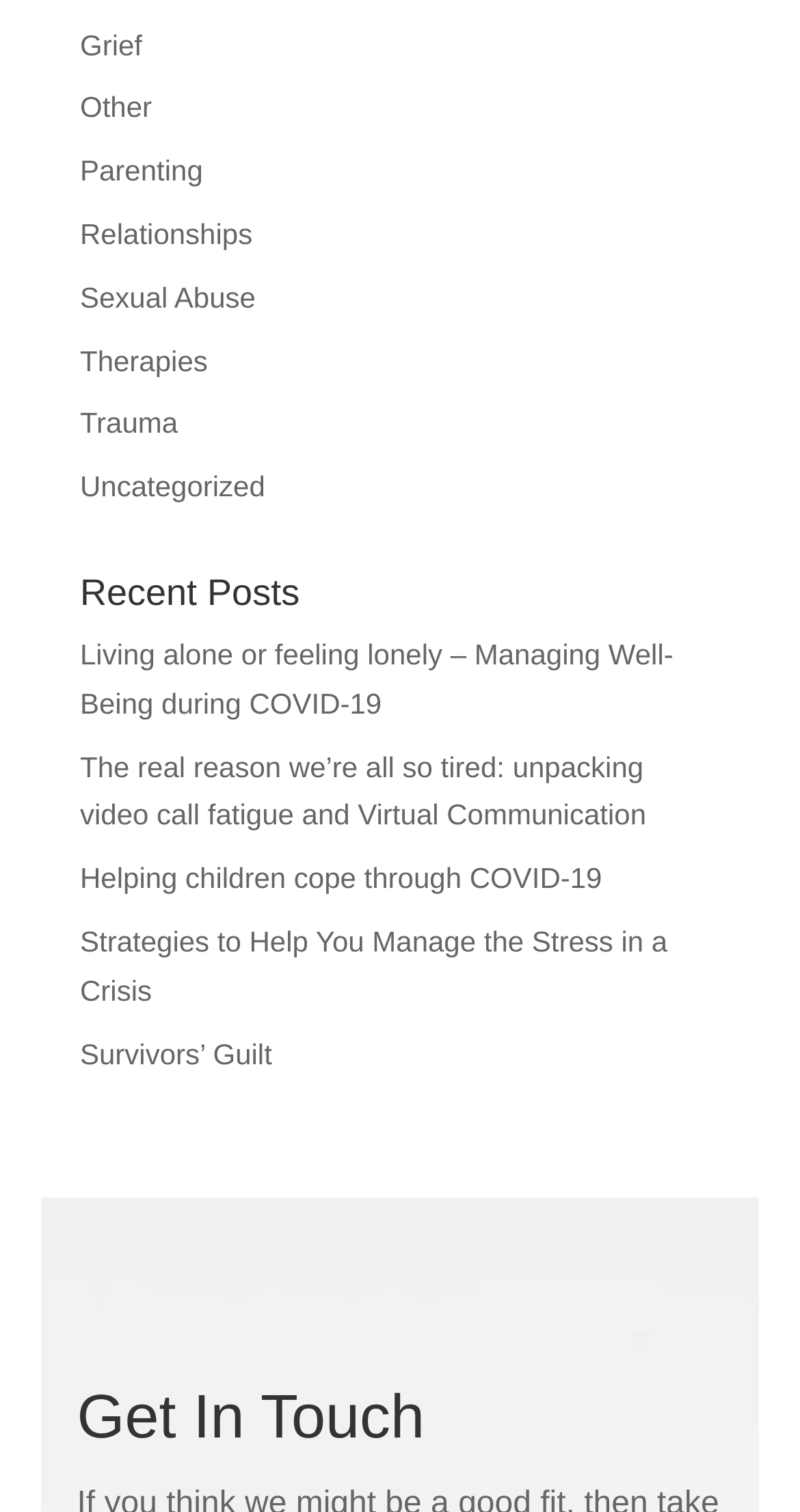What is the last category listed?
Please provide a single word or phrase based on the screenshot.

Uncategorized